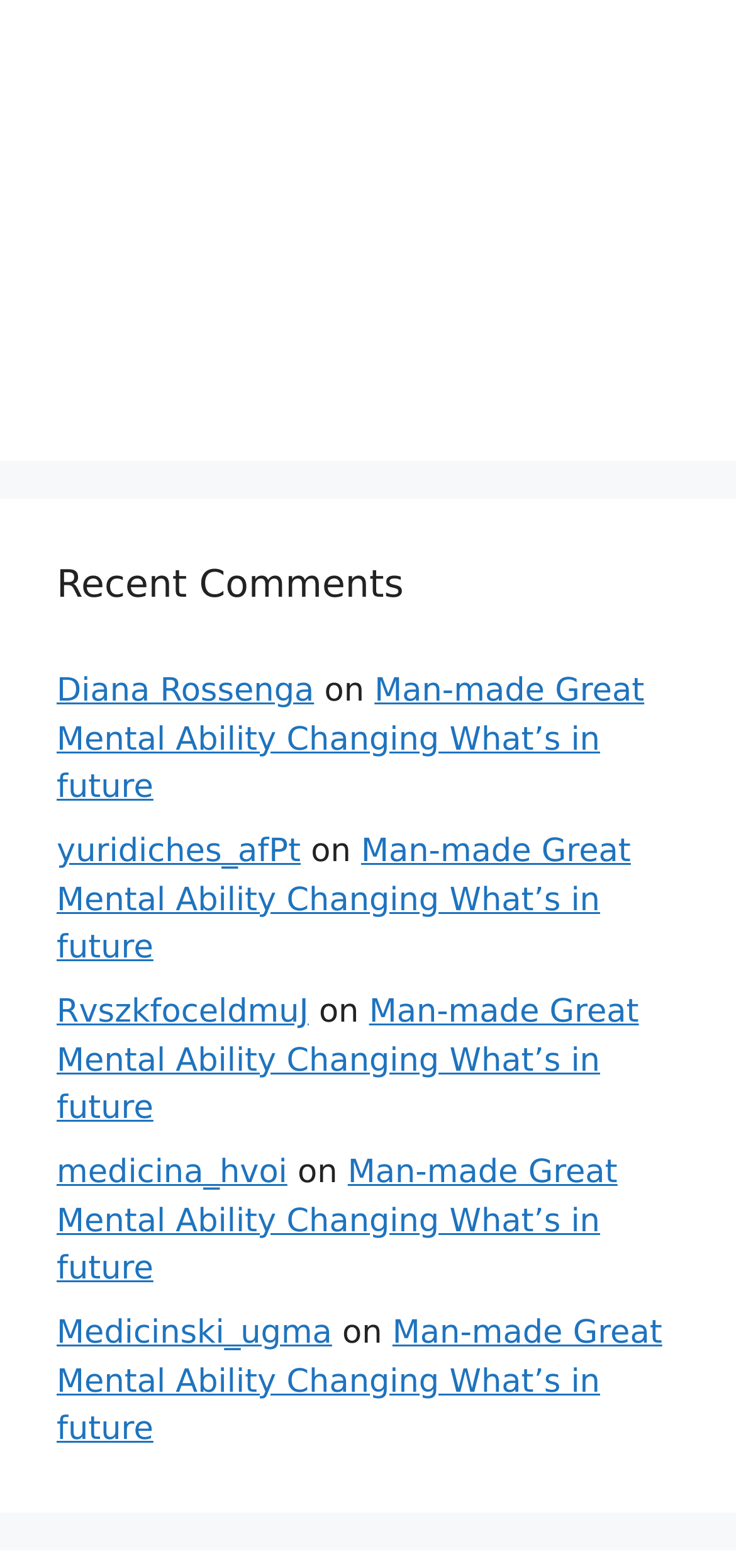Please specify the coordinates of the bounding box for the element that should be clicked to carry out this instruction: "read medicina_hvoi's post". The coordinates must be four float numbers between 0 and 1, formatted as [left, top, right, bottom].

[0.077, 0.736, 0.39, 0.76]